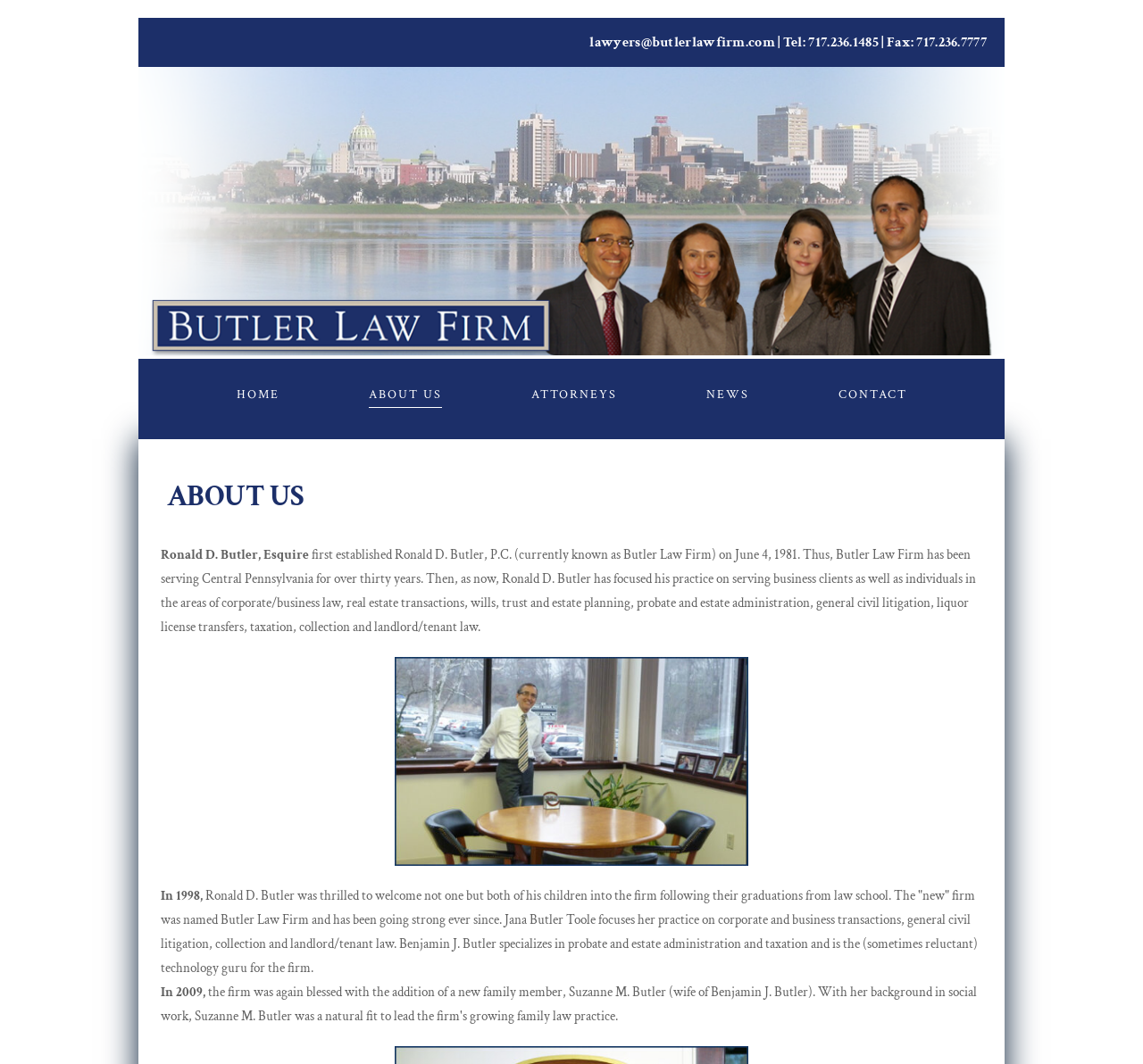Identify the bounding box coordinates of the clickable region to carry out the given instruction: "contact the law firm".

[0.733, 0.358, 0.793, 0.383]